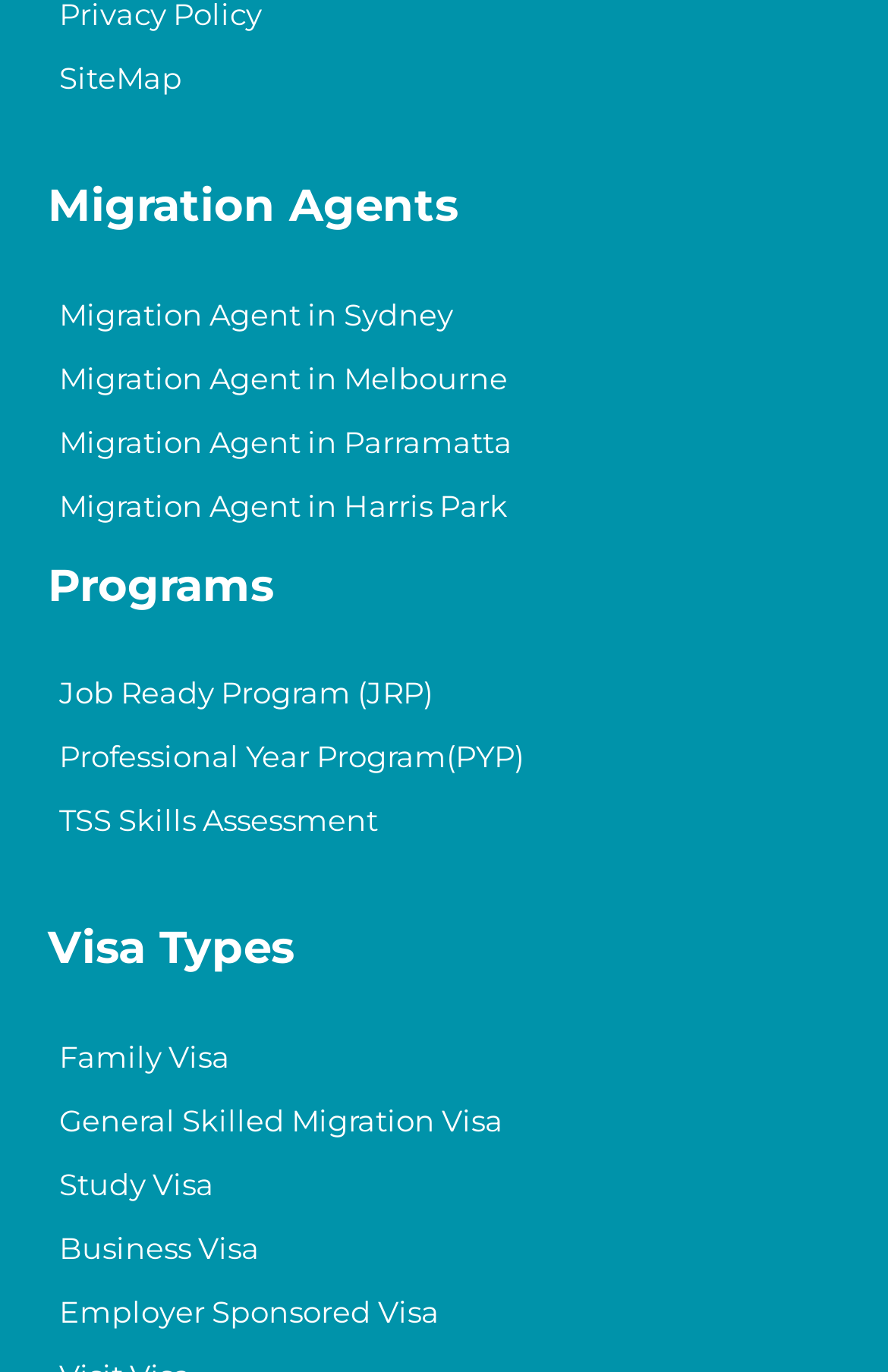Identify the bounding box coordinates for the element you need to click to achieve the following task: "View Job Ready Program details". Provide the bounding box coordinates as four float numbers between 0 and 1, in the form [left, top, right, bottom].

[0.067, 0.491, 0.487, 0.518]